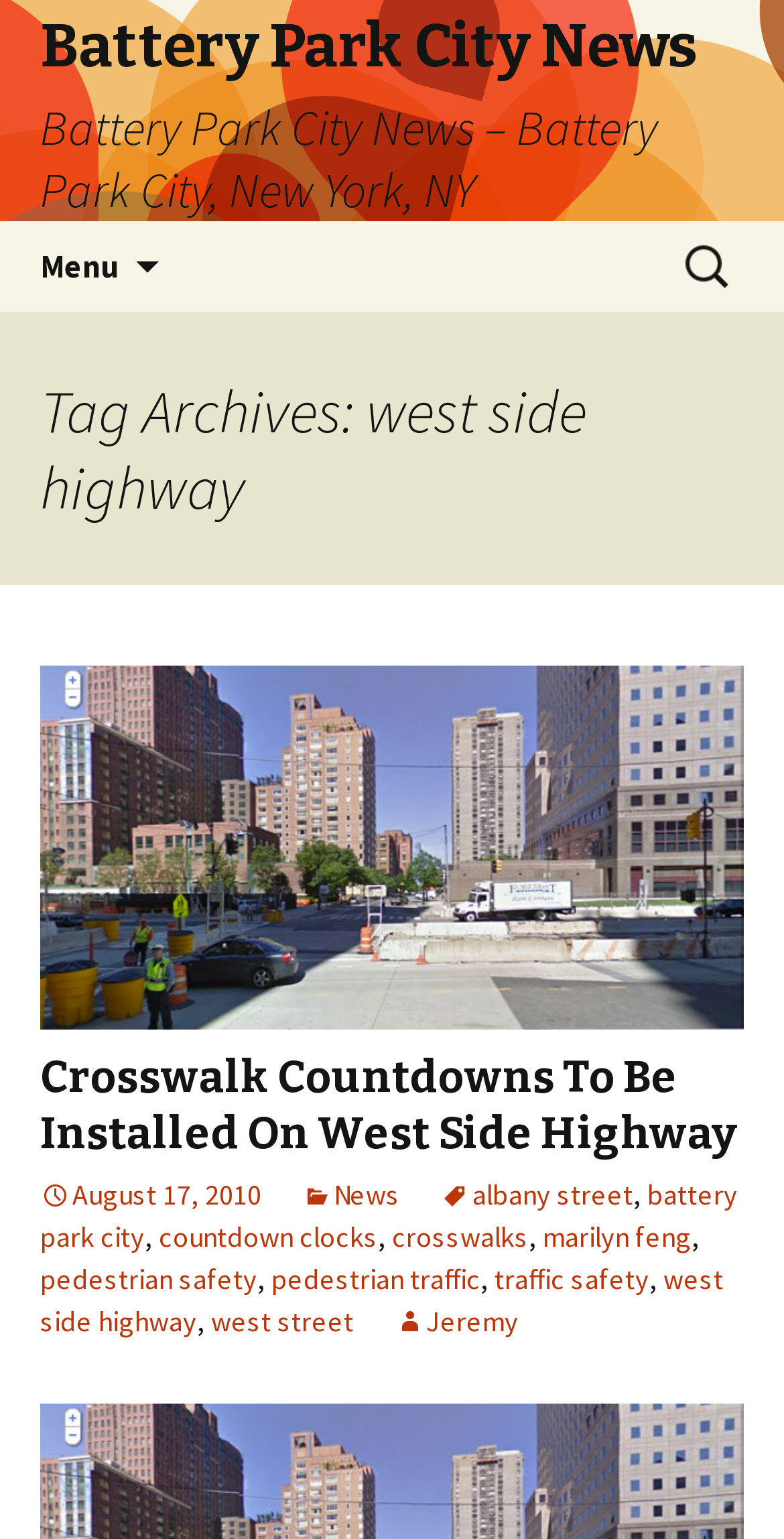Bounding box coordinates are specified in the format (top-left x, top-left y, bottom-right x, bottom-right y). All values are floating point numbers bounded between 0 and 1. Please provide the bounding box coordinate of the region this sentence describes: traffic safety

[0.631, 0.819, 0.828, 0.843]